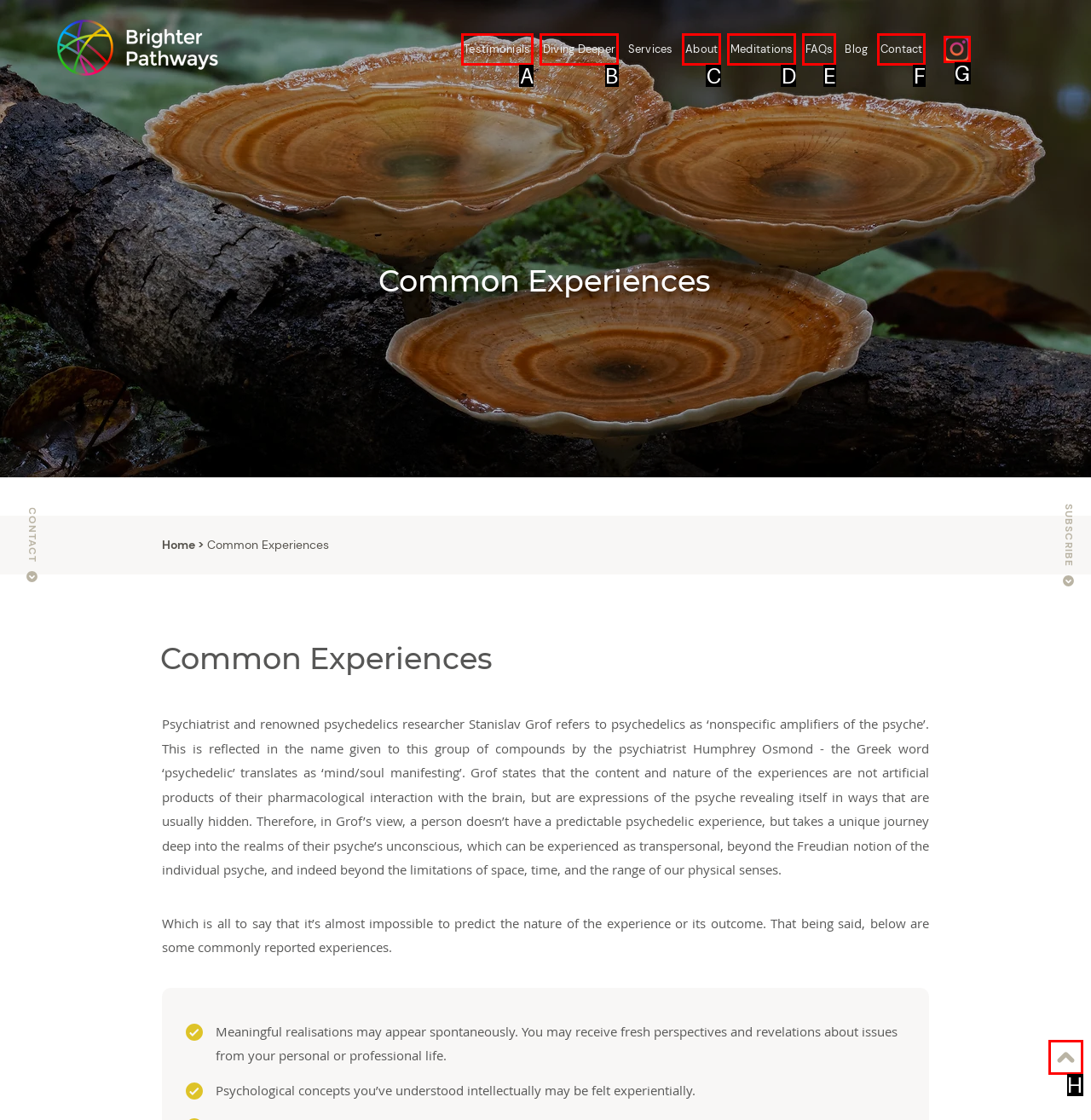Given the description: Hamsa Music, identify the HTML element that corresponds to it. Respond with the letter of the correct option.

None